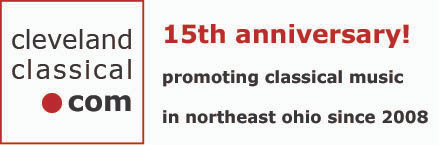What is the purpose of Cleveland Classical according to the banner?
Please provide a single word or phrase as your answer based on the screenshot.

promoting classical music